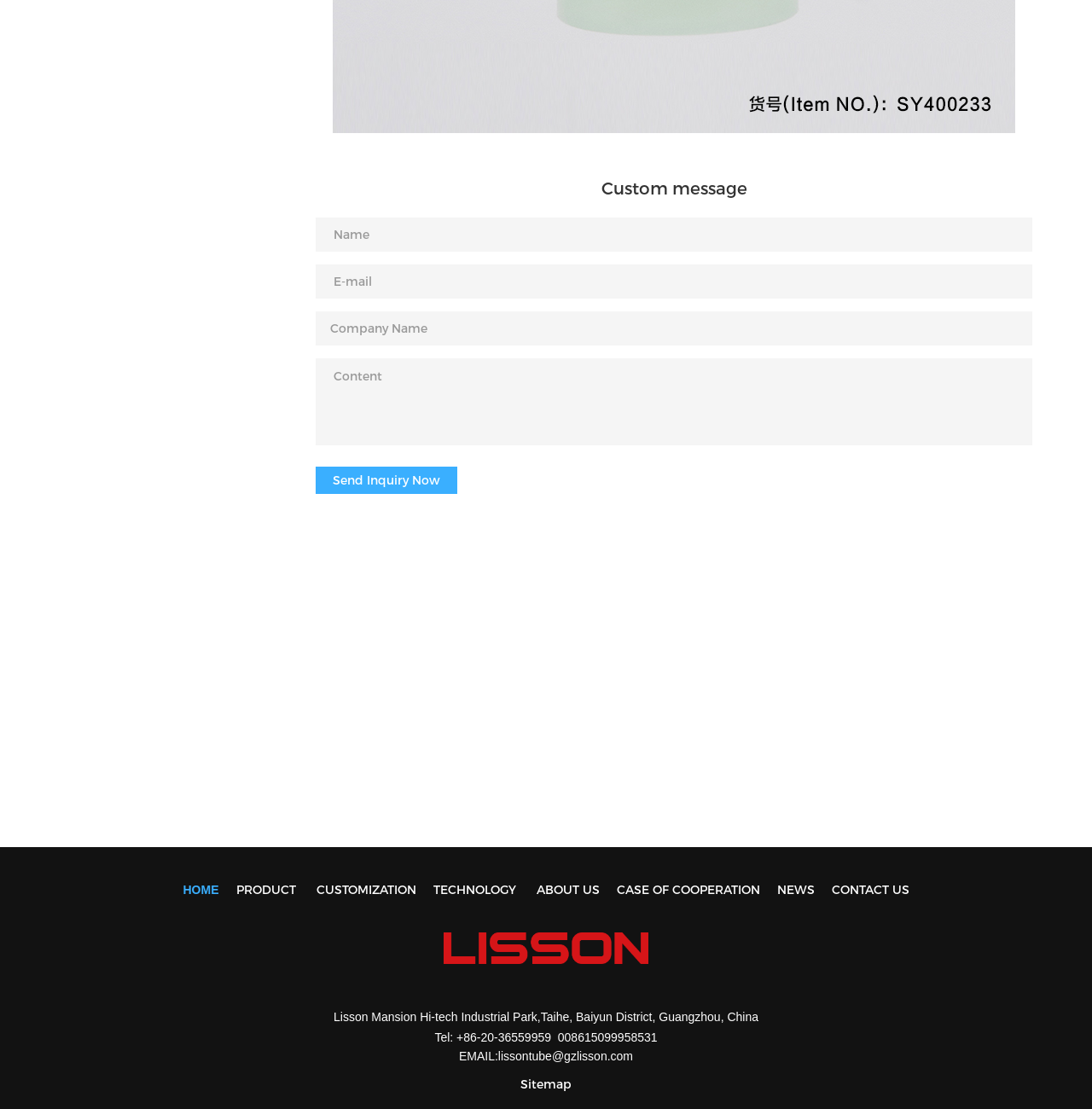Provide the bounding box for the UI element matching this description: "Van Chronicles".

None